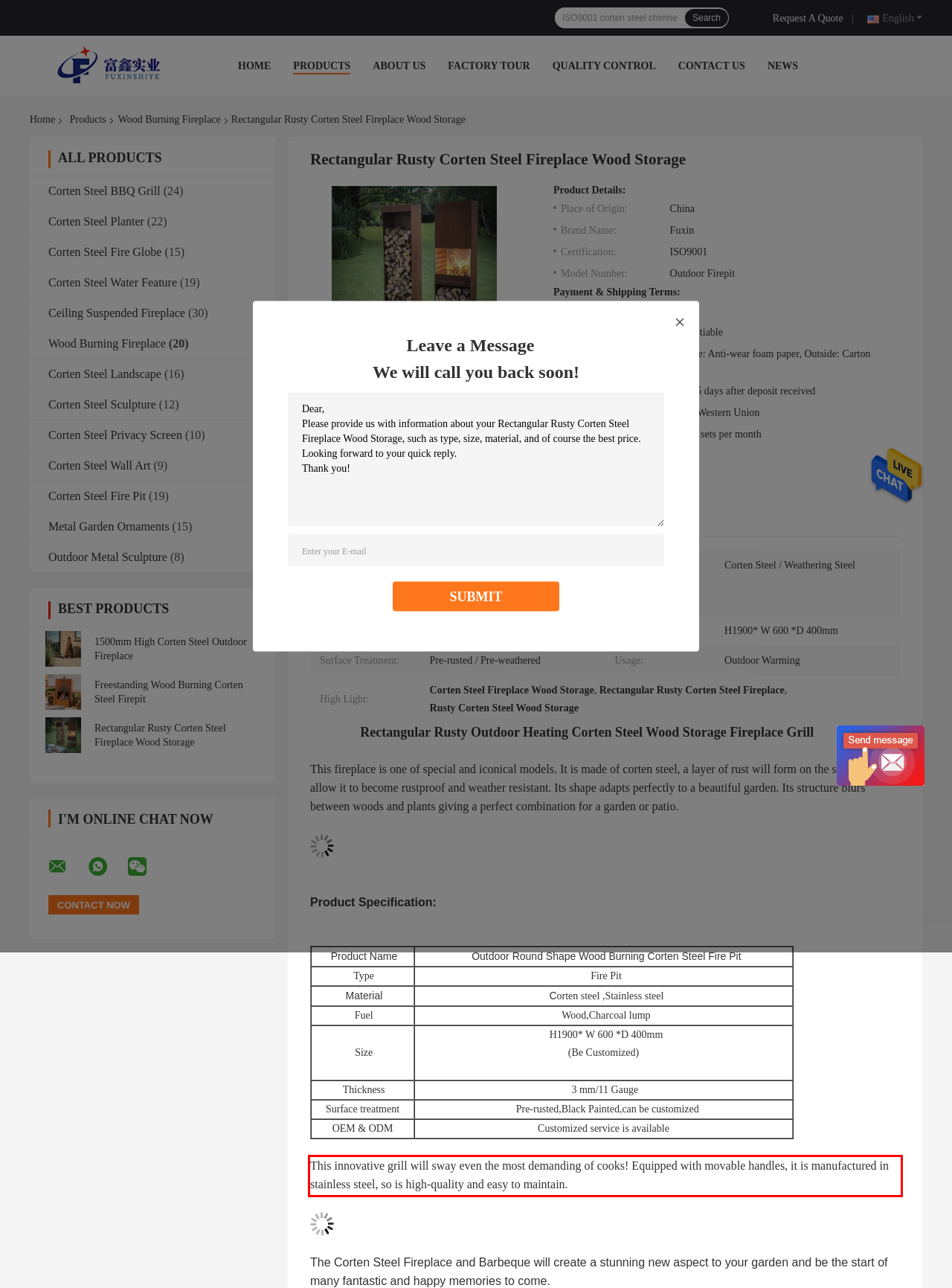You have a webpage screenshot with a red rectangle surrounding a UI element. Extract the text content from within this red bounding box.

This innovative grill will sway even the most demanding of cooks! Equipped with movable handles, it is manufactured in stainless steel, so is high-quality and easy to maintain.